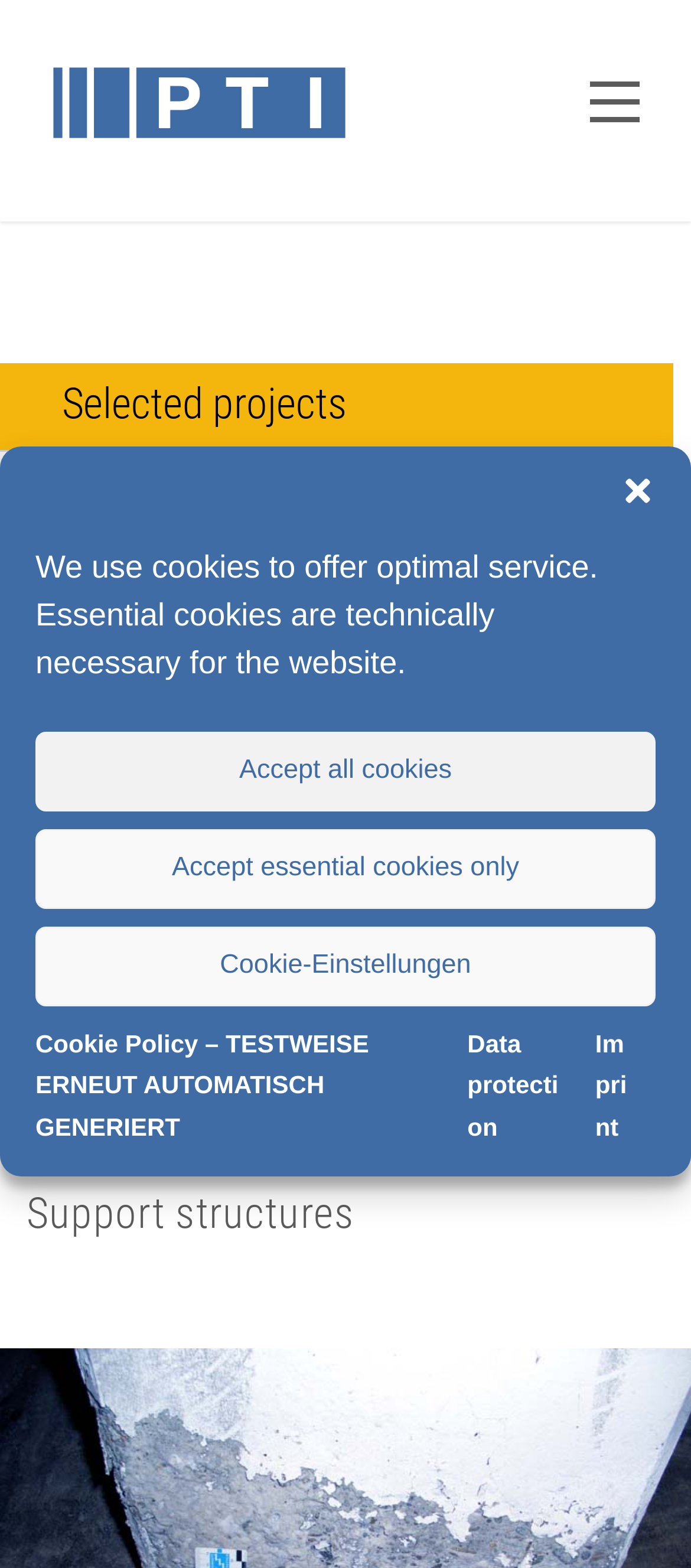Explain the webpage's design and content in an elaborate manner.

The webpage is about PTI AG Generalplanung Ingenieure & Architekten, a company that provides general planning services for industrial buildings, architecture, structural engineering, fire protection, and building technology. 

At the top of the page, there is a logo of PTI AG, situated on the left side, with a link to the company's homepage. On the right side, there is another link, but it does not have any text. 

Below the logo, there are three main navigation links: "Selected projects", "Timeline", and "Project maps", which are aligned horizontally and situated near the top of the page. 

A cookie settings dialog is displayed prominently on the page, covering about half of the screen. The dialog has a title "Cookie settings" and a brief description that explains the use of cookies on the website. There are four buttons inside the dialog: "Close dialogue", "Accept all cookies", "Accept essential cookies only", and "Cookie-Einstellungen". Additionally, there are two links at the bottom of the dialog: "Cookie Policy" and "Data protection", with another link "Imprint" situated on the right side. 

At the bottom right corner of the page, there is a social media link, represented by an icon.